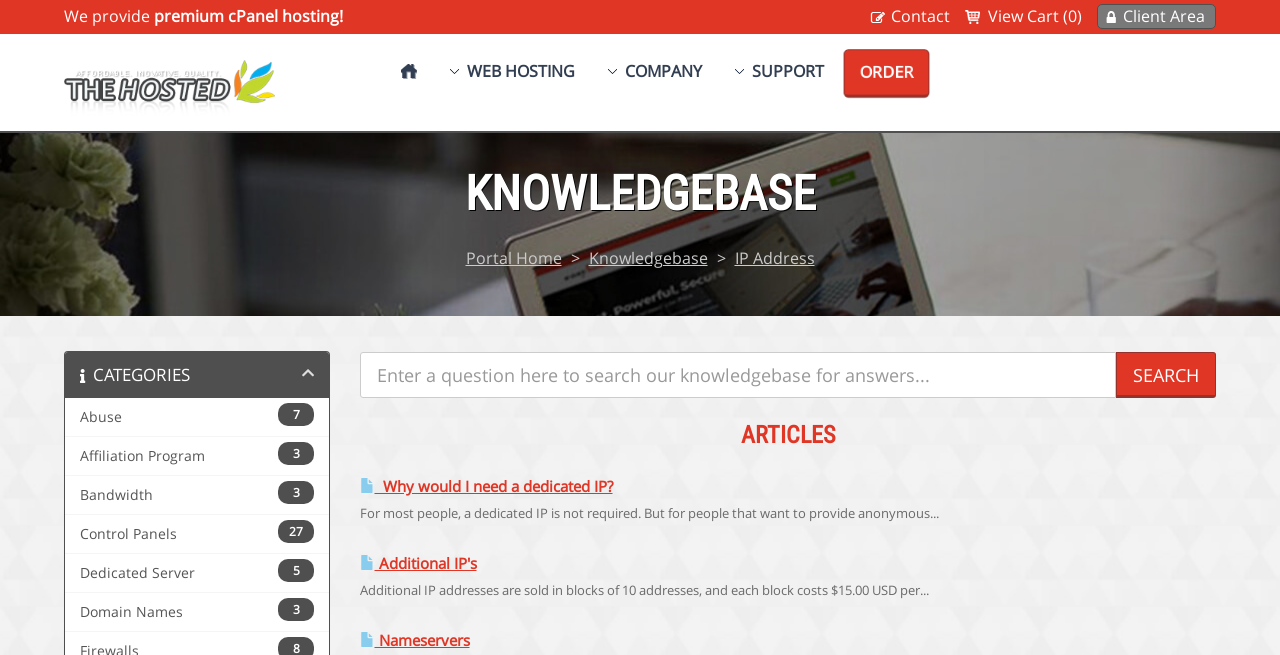Determine the bounding box coordinates for the HTML element mentioned in the following description: "27 Control Panels". The coordinates should be a list of four floats ranging from 0 to 1, represented as [left, top, right, bottom].

[0.051, 0.785, 0.257, 0.846]